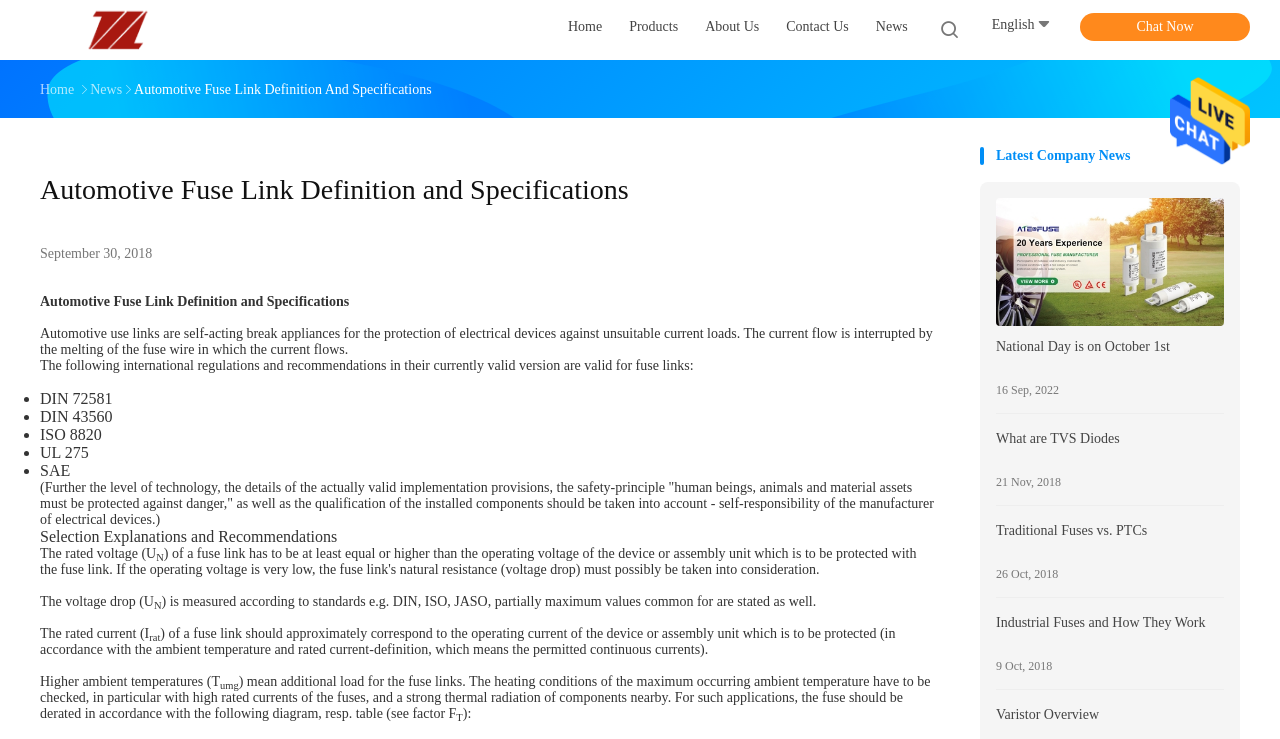Please provide the bounding box coordinates for the element that needs to be clicked to perform the following instruction: "Click Send Message". The coordinates should be given as four float numbers between 0 and 1, i.e., [left, top, right, bottom].

[0.914, 0.217, 0.977, 0.24]